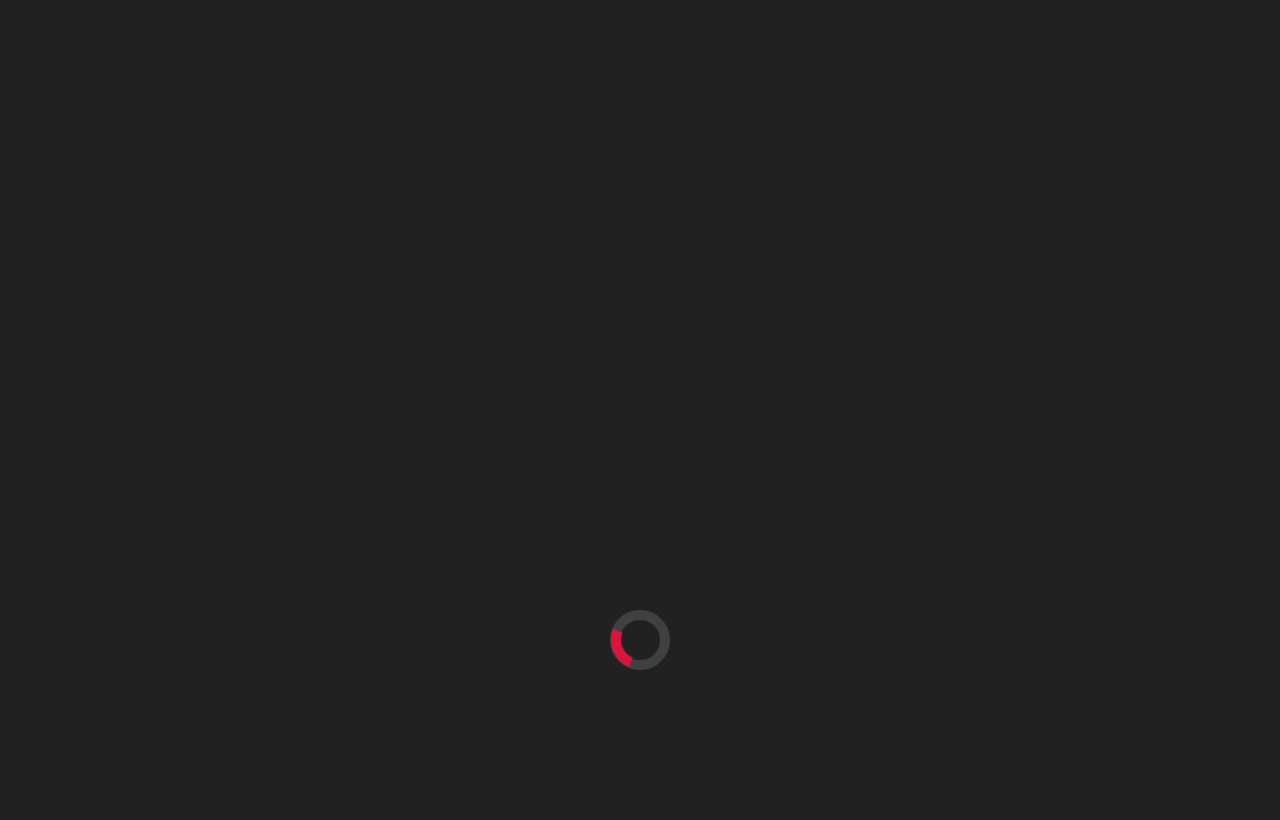Answer this question in one word or a short phrase: How did the audience react to Serrin Foster's speech?

Mixed reaction